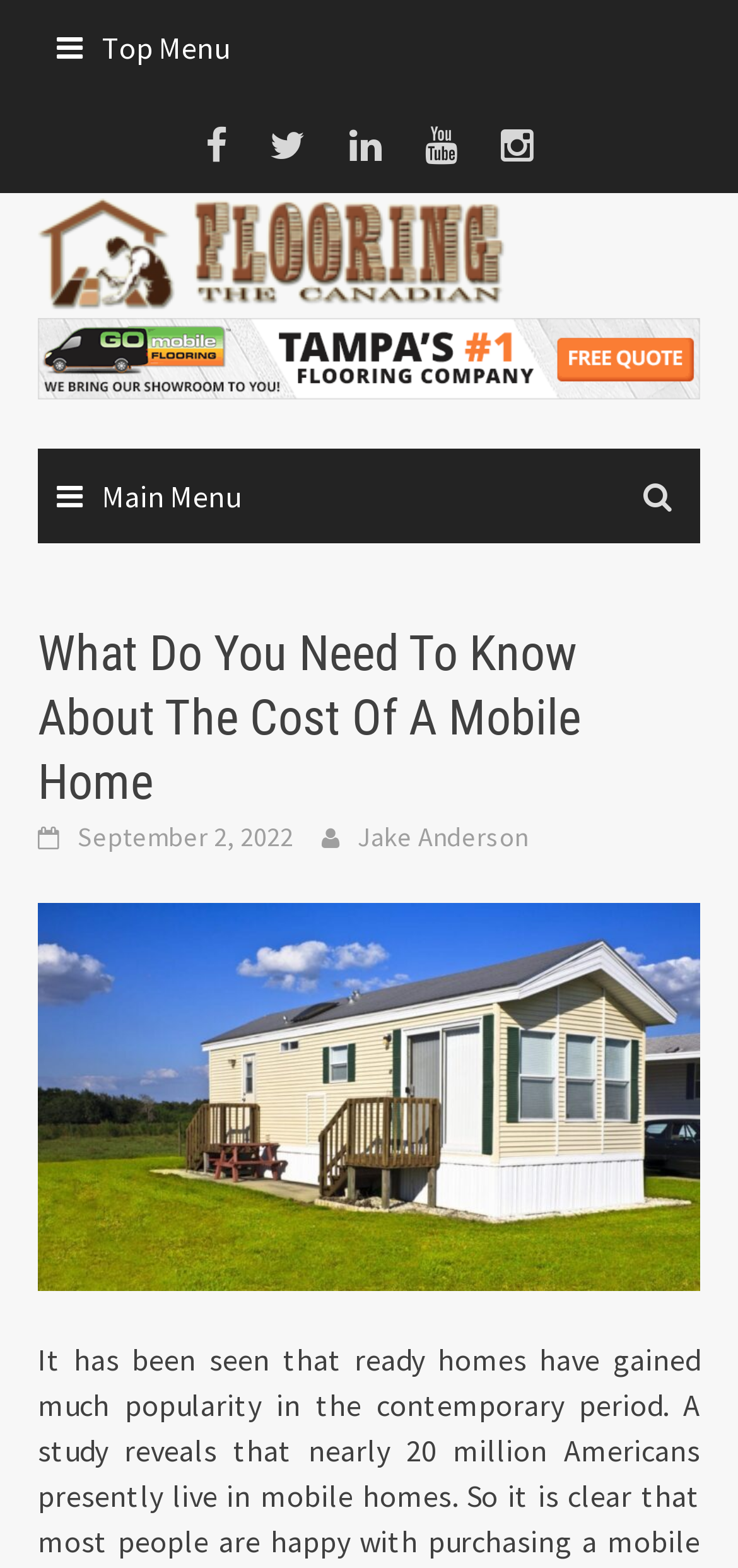How many images are in the top section?
Relying on the image, give a concise answer in one word or a brief phrase.

1